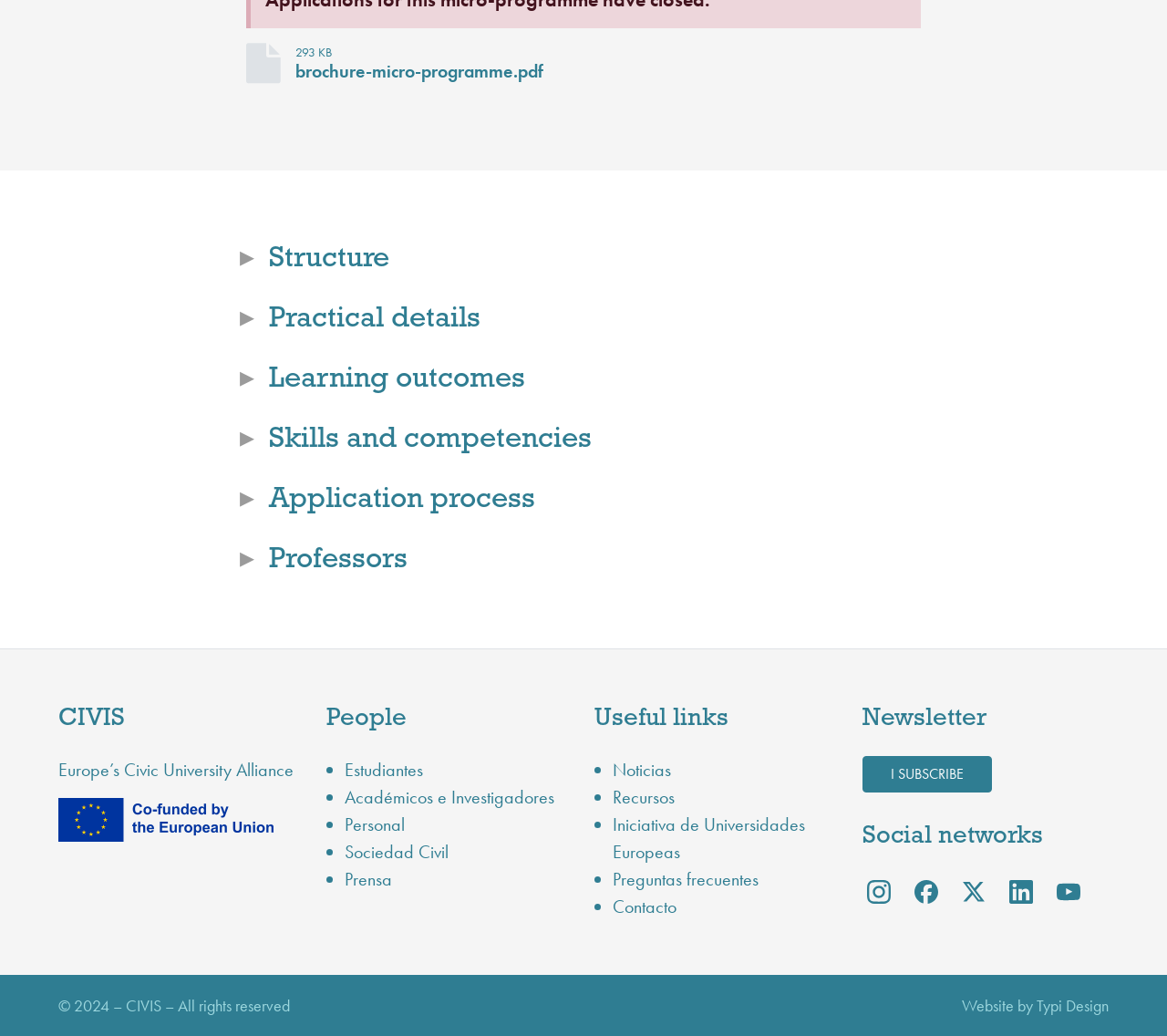Locate the bounding box coordinates of the clickable element to fulfill the following instruction: "Expand Structure". Provide the coordinates as four float numbers between 0 and 1 in the format [left, top, right, bottom].

[0.205, 0.235, 0.334, 0.265]